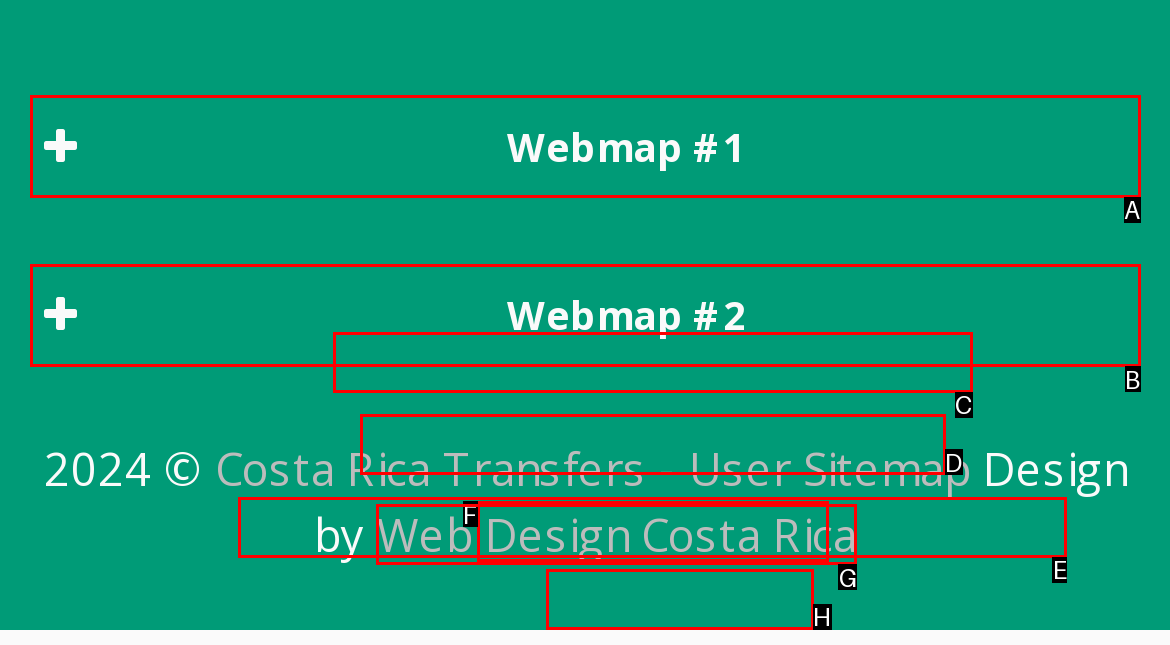Which option is described as follows: Home
Answer with the letter of the matching option directly.

None